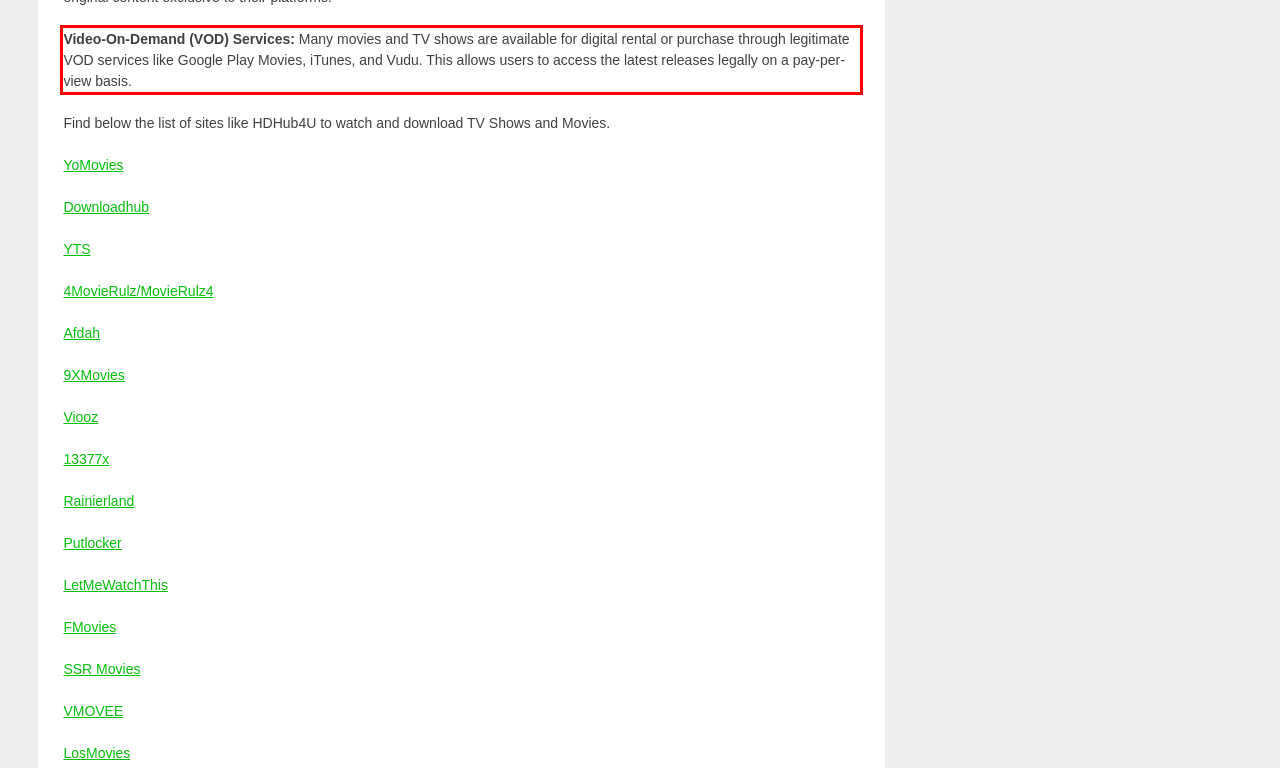Observe the screenshot of the webpage that includes a red rectangle bounding box. Conduct OCR on the content inside this red bounding box and generate the text.

Video-On-Demand (VOD) Services: Many movies and TV shows are available for digital rental or purchase through legitimate VOD services like Google Play Movies, iTunes, and Vudu. This allows users to access the latest releases legally on a pay-per-view basis.